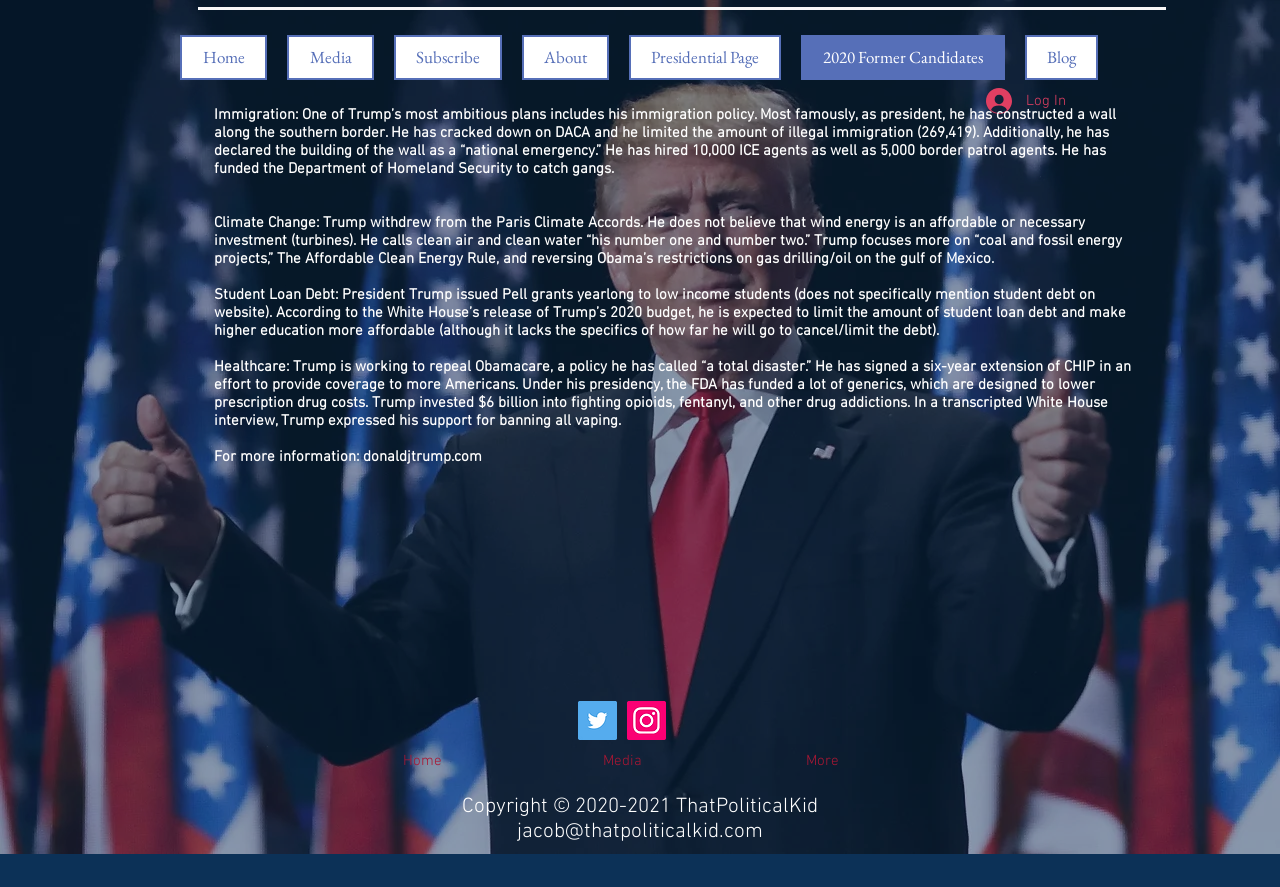What is the main topic of this webpage?
Based on the image, respond with a single word or phrase.

Donald Trump